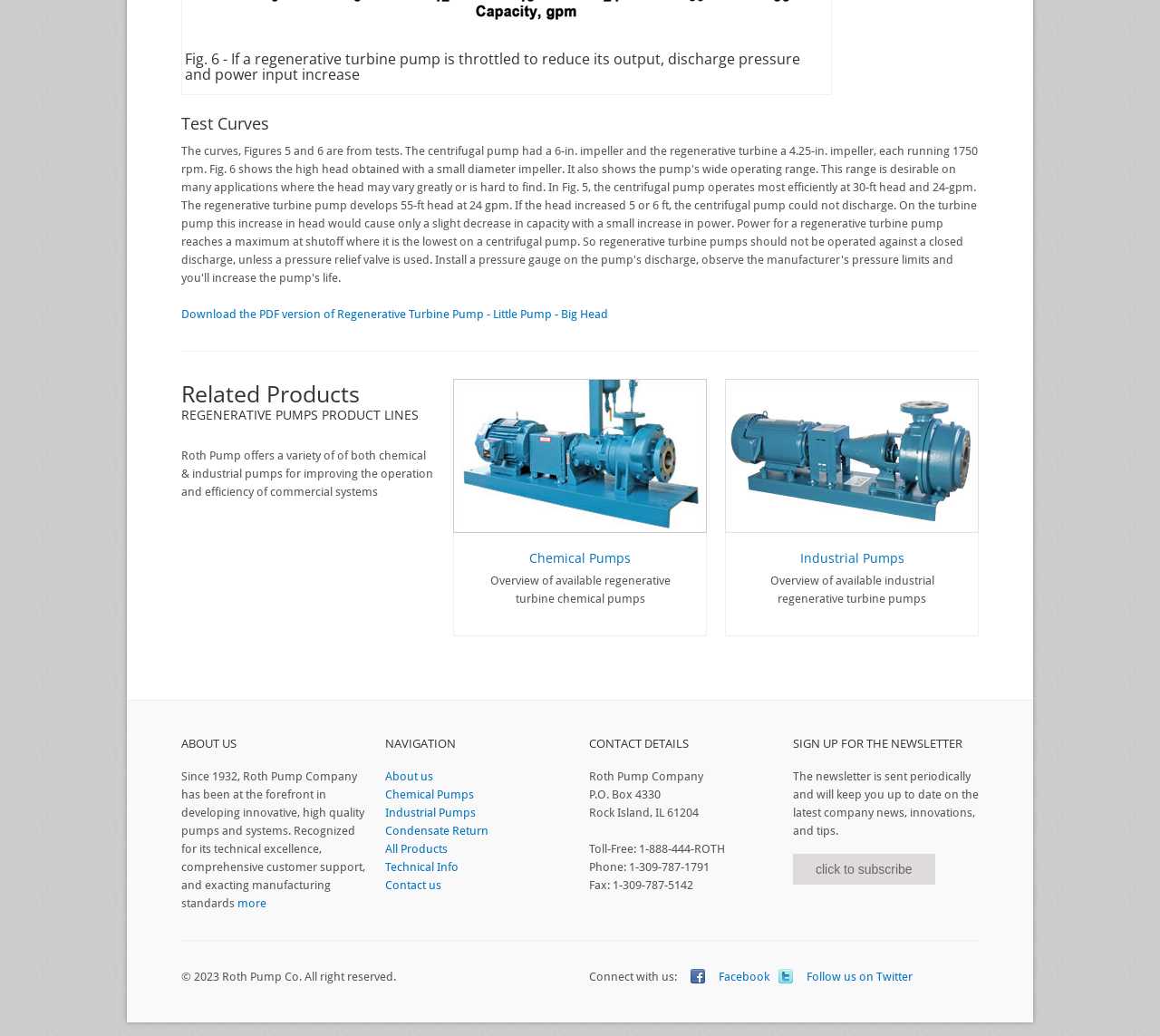Locate the bounding box coordinates of the element you need to click to accomplish the task described by this instruction: "Explore Industrial Pumps".

[0.689, 0.53, 0.779, 0.547]